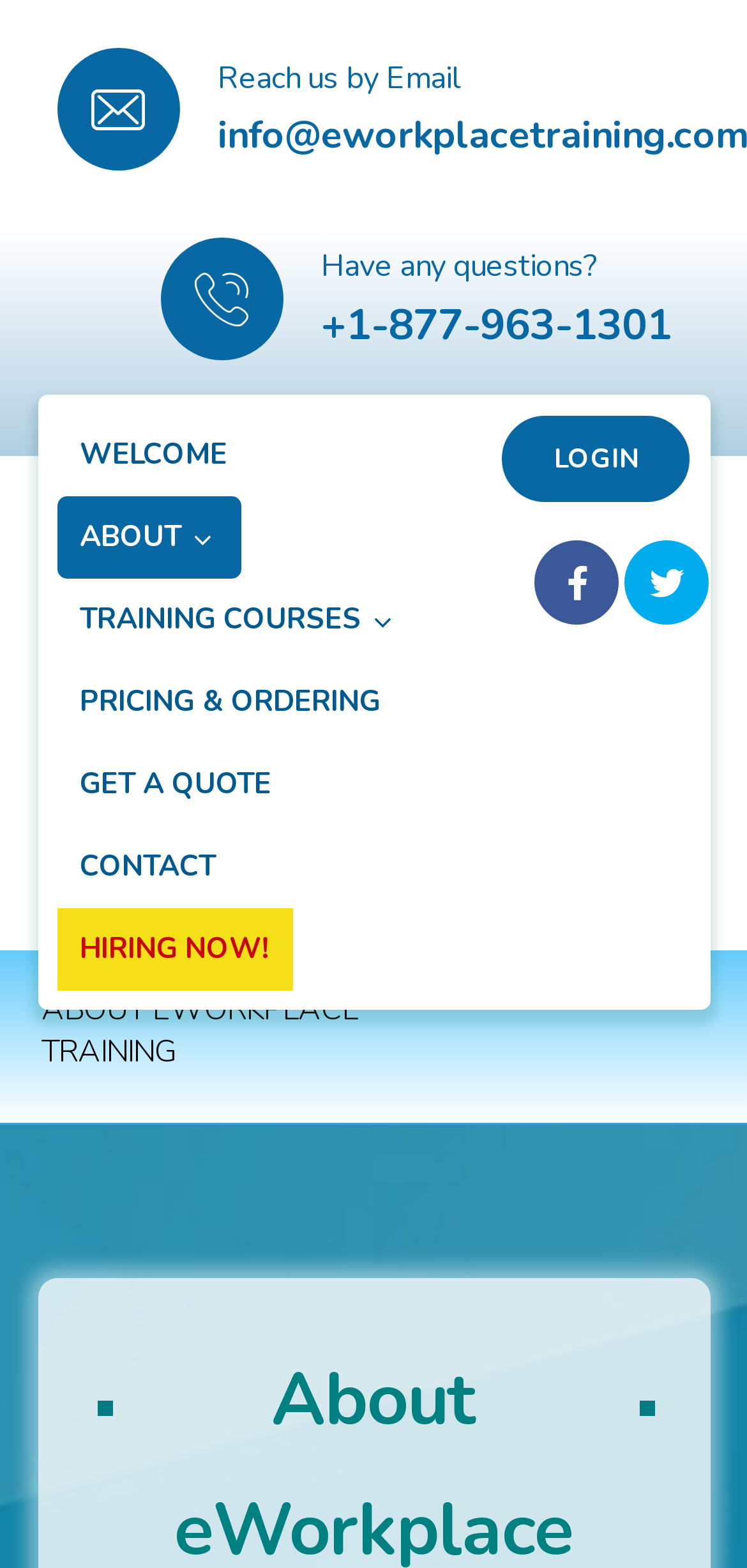What type of training is offered? Analyze the screenshot and reply with just one word or a short phrase.

Online workplace training